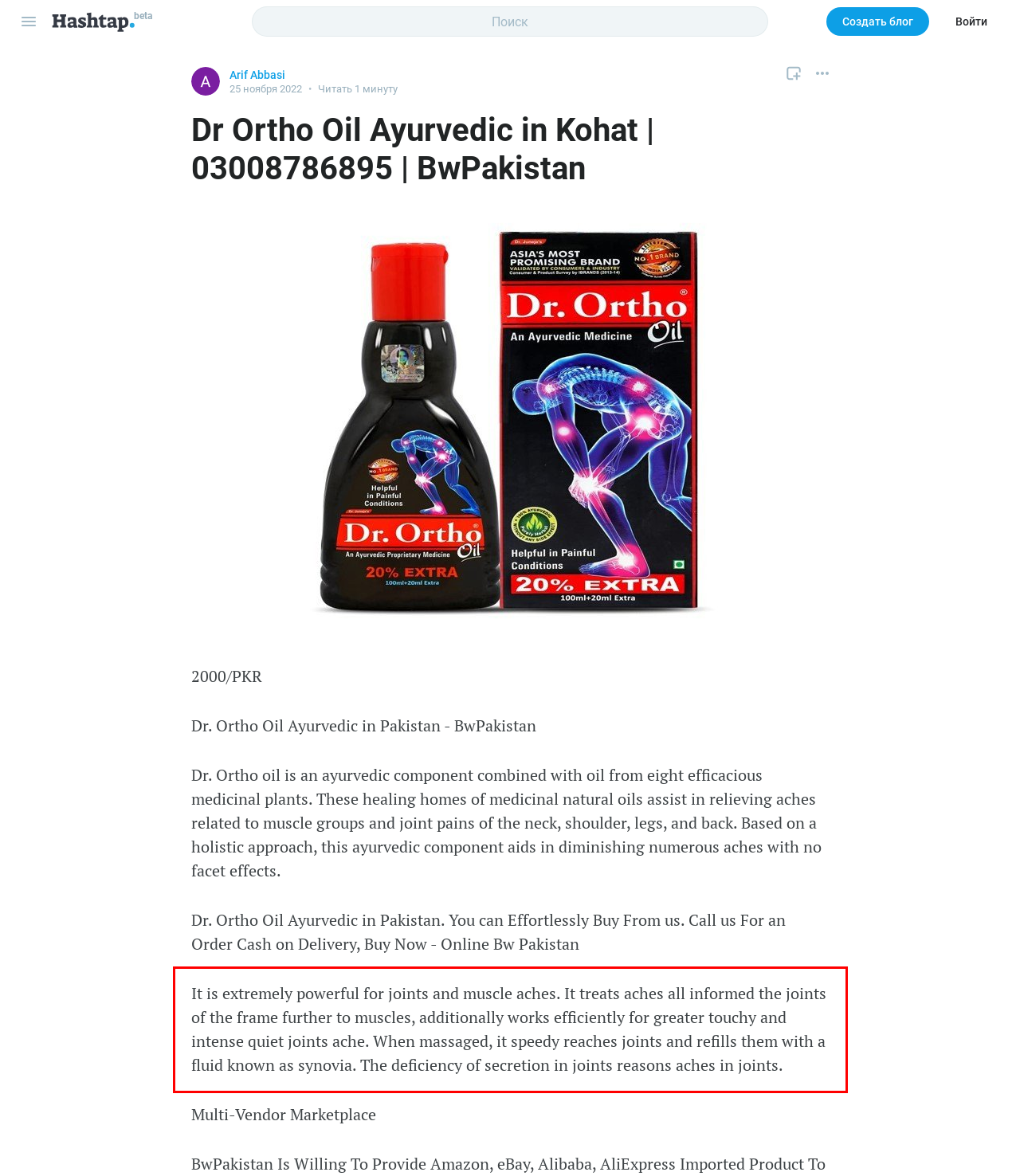Please identify the text within the red rectangular bounding box in the provided webpage screenshot.

It is extremely powerful for joints and muscle aches. It treats aches all informed the joints of the frame further to muscles, additionally works efficiently for greater touchy and intense quiet joints ache. When massaged, it speedy reaches joints and refills them with a fluid known as synovia. The deficiency of secretion in joints reasons aches in joints.